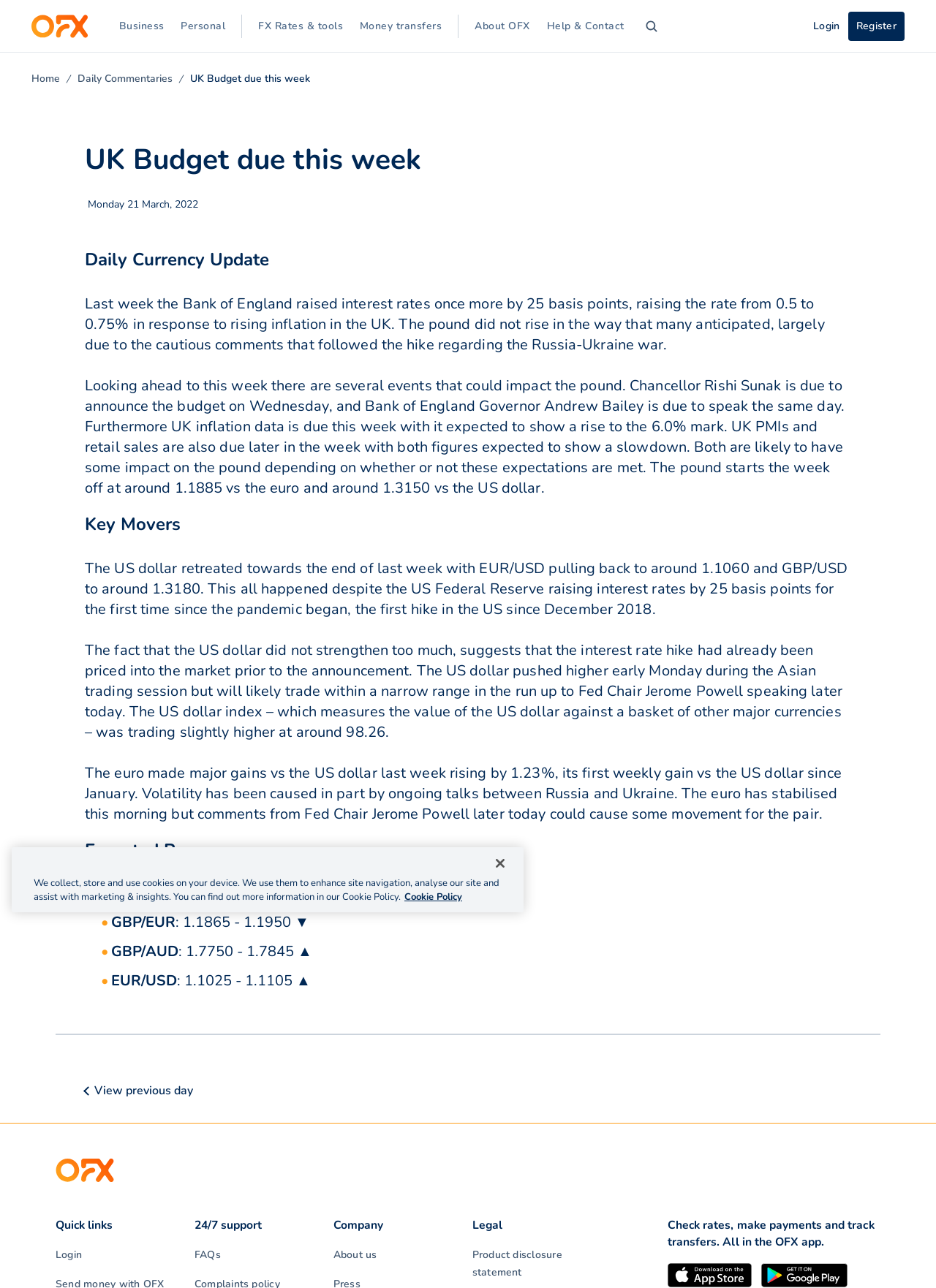What is the expected inflation rate in the UK?
Please use the image to deliver a detailed and complete answer.

The text mentions that 'UK inflation data is due this week with it expected to show a rise to the 6.0% mark', indicating that the expected inflation rate is 6.0%.